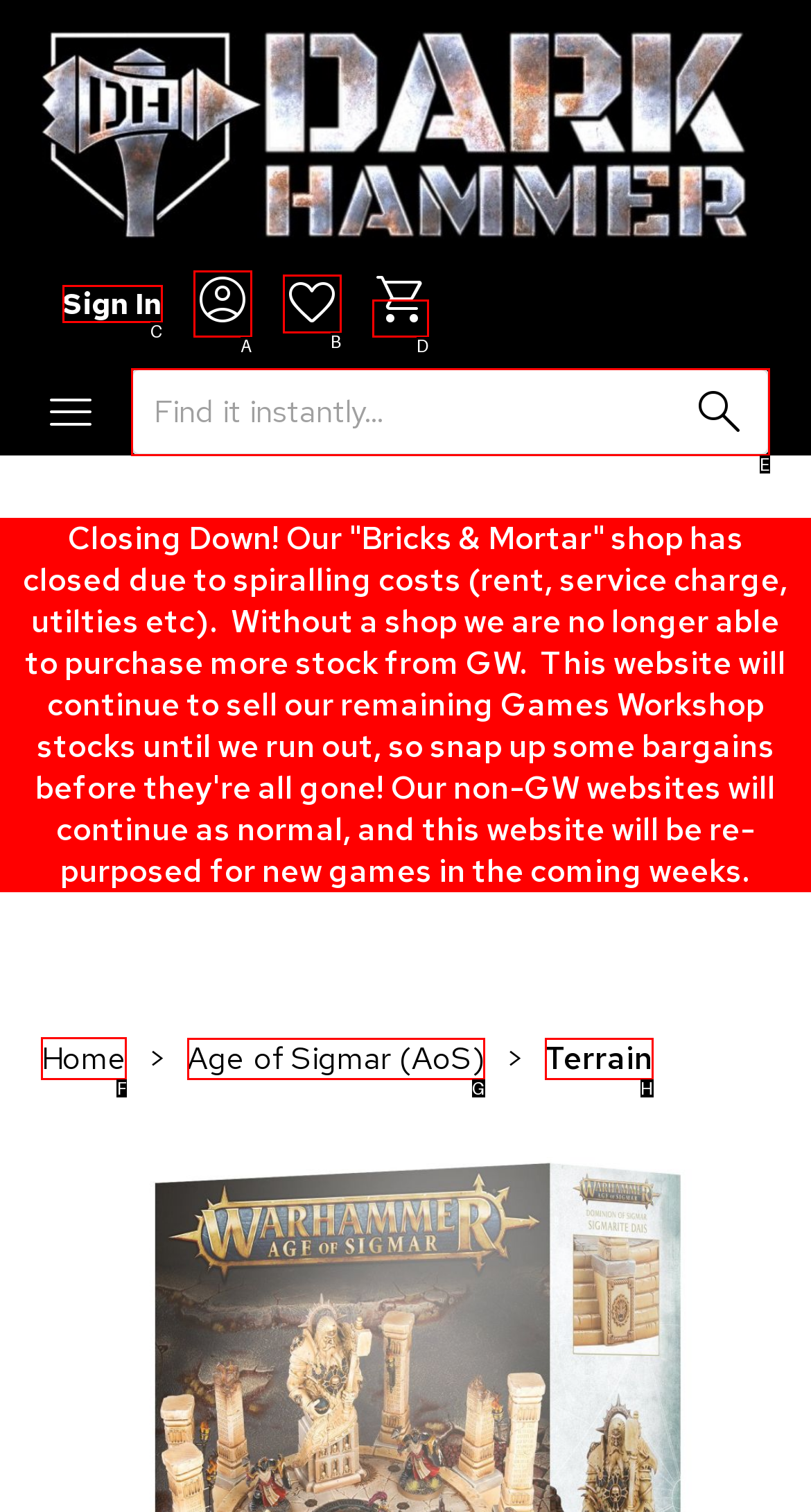Tell me which option I should click to complete the following task: Go to the home page Answer with the option's letter from the given choices directly.

F